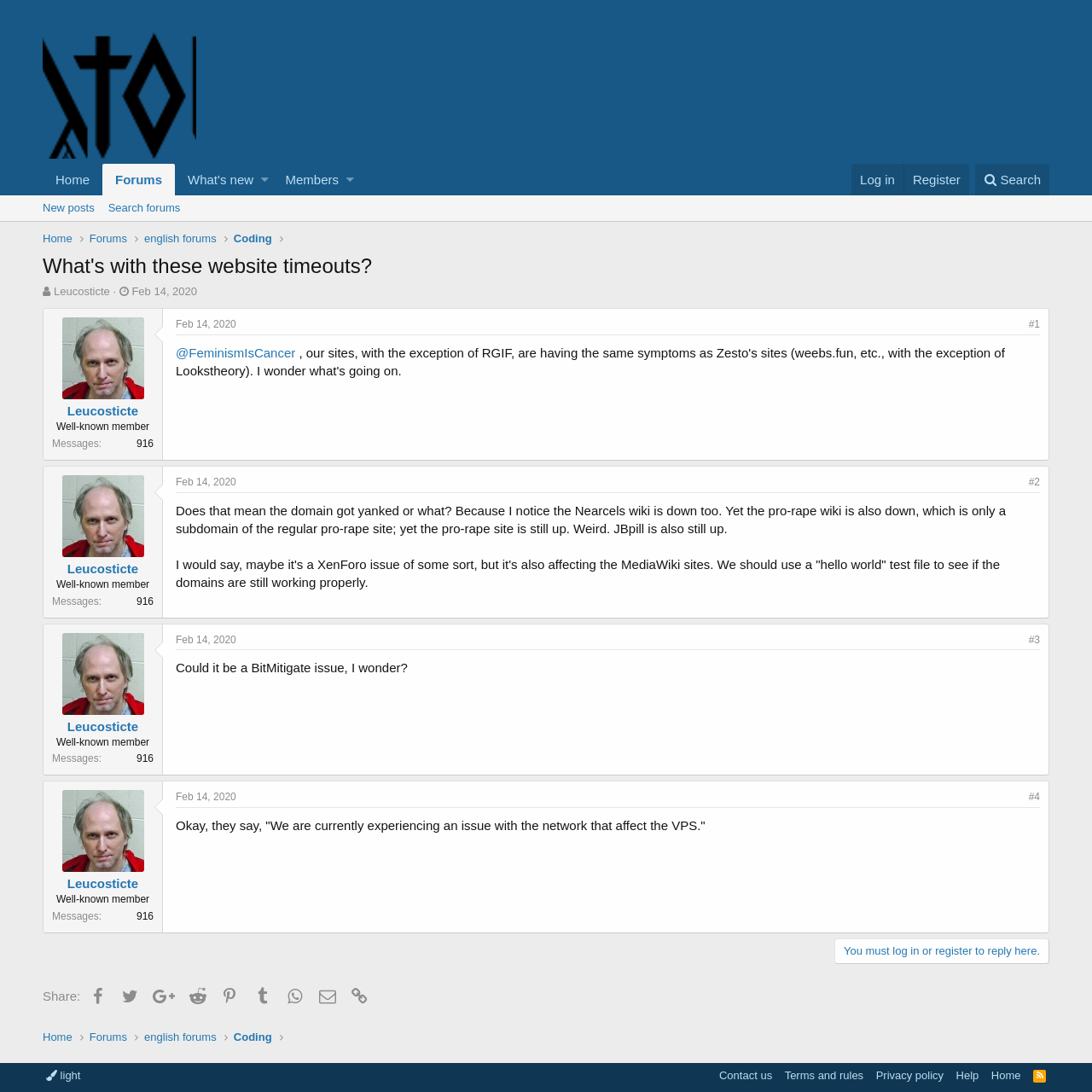How many messages does the user Leucosticte have?
Answer the question based on the image using a single word or a brief phrase.

916